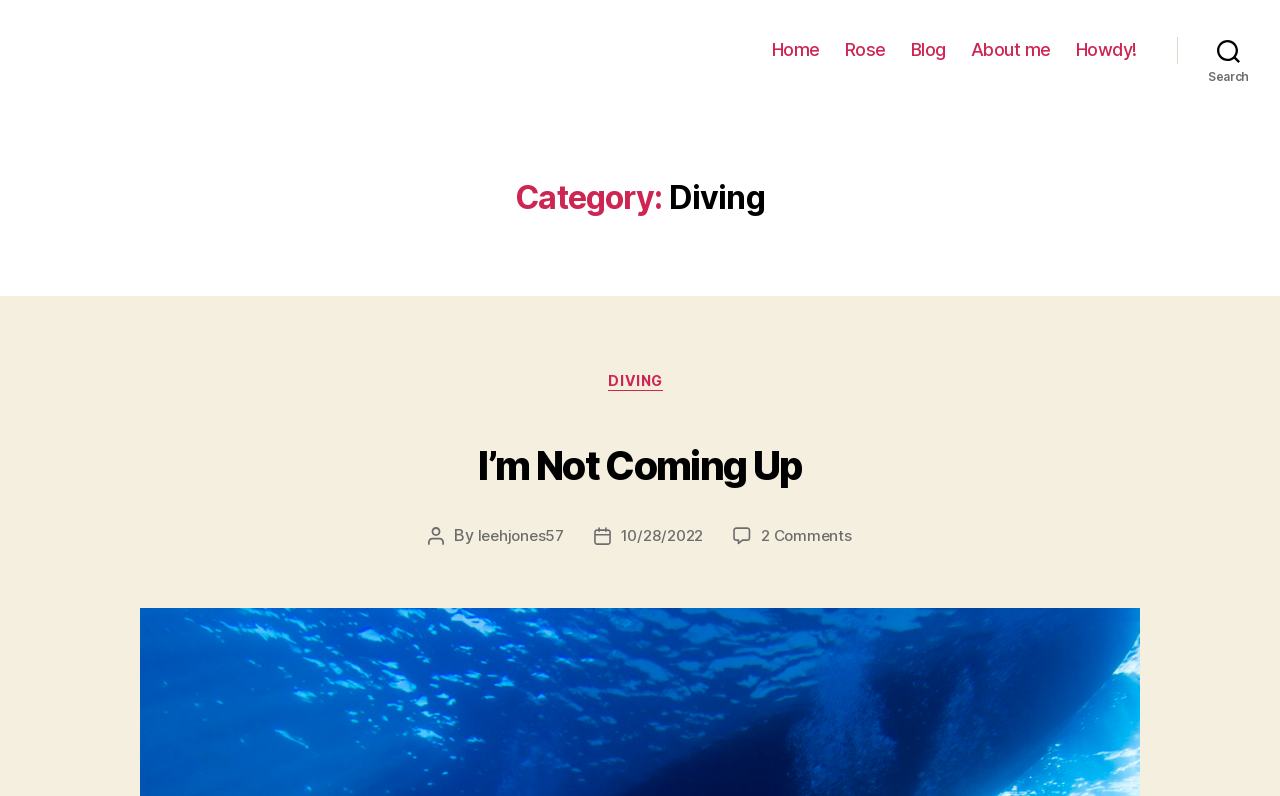Determine the bounding box coordinates of the area to click in order to meet this instruction: "read the blog".

[0.712, 0.049, 0.739, 0.076]